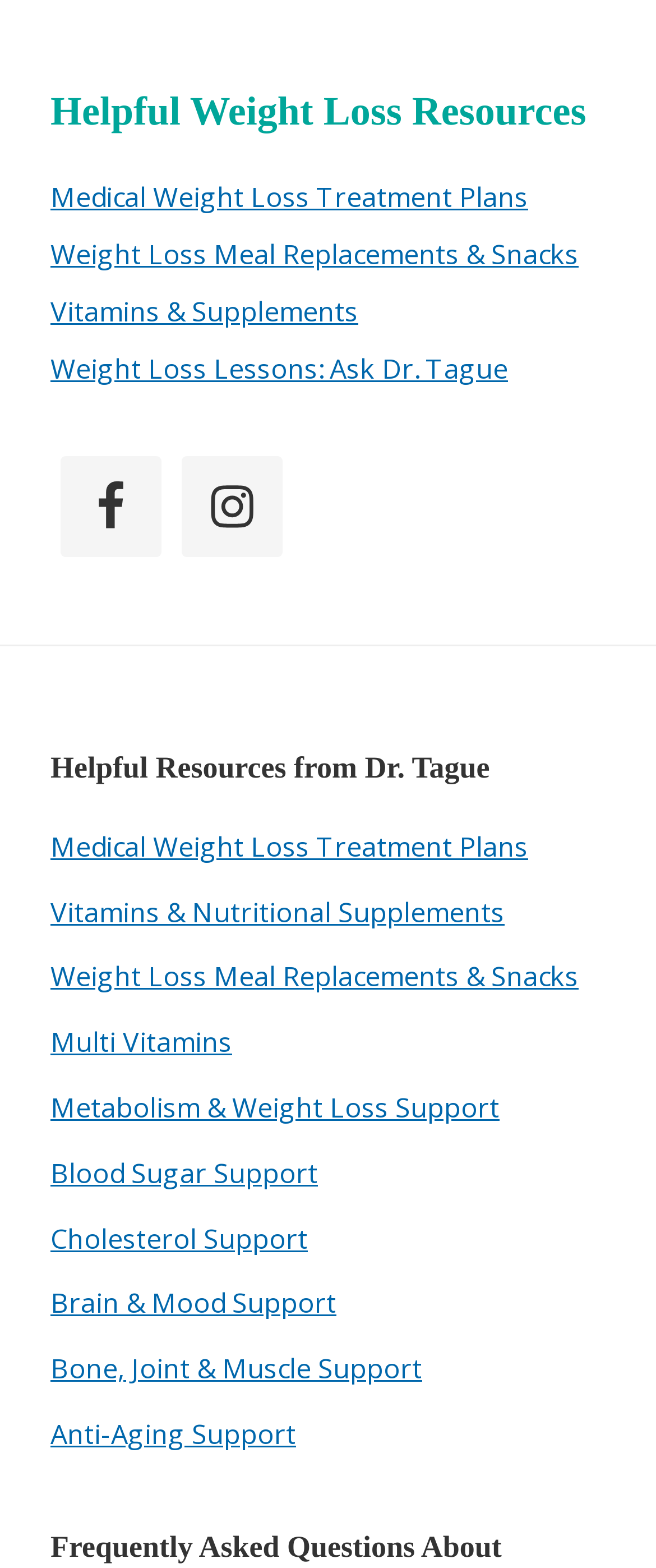Specify the bounding box coordinates of the element's area that should be clicked to execute the given instruction: "Select 'Anatomy'". The coordinates should be four float numbers between 0 and 1, i.e., [left, top, right, bottom].

None